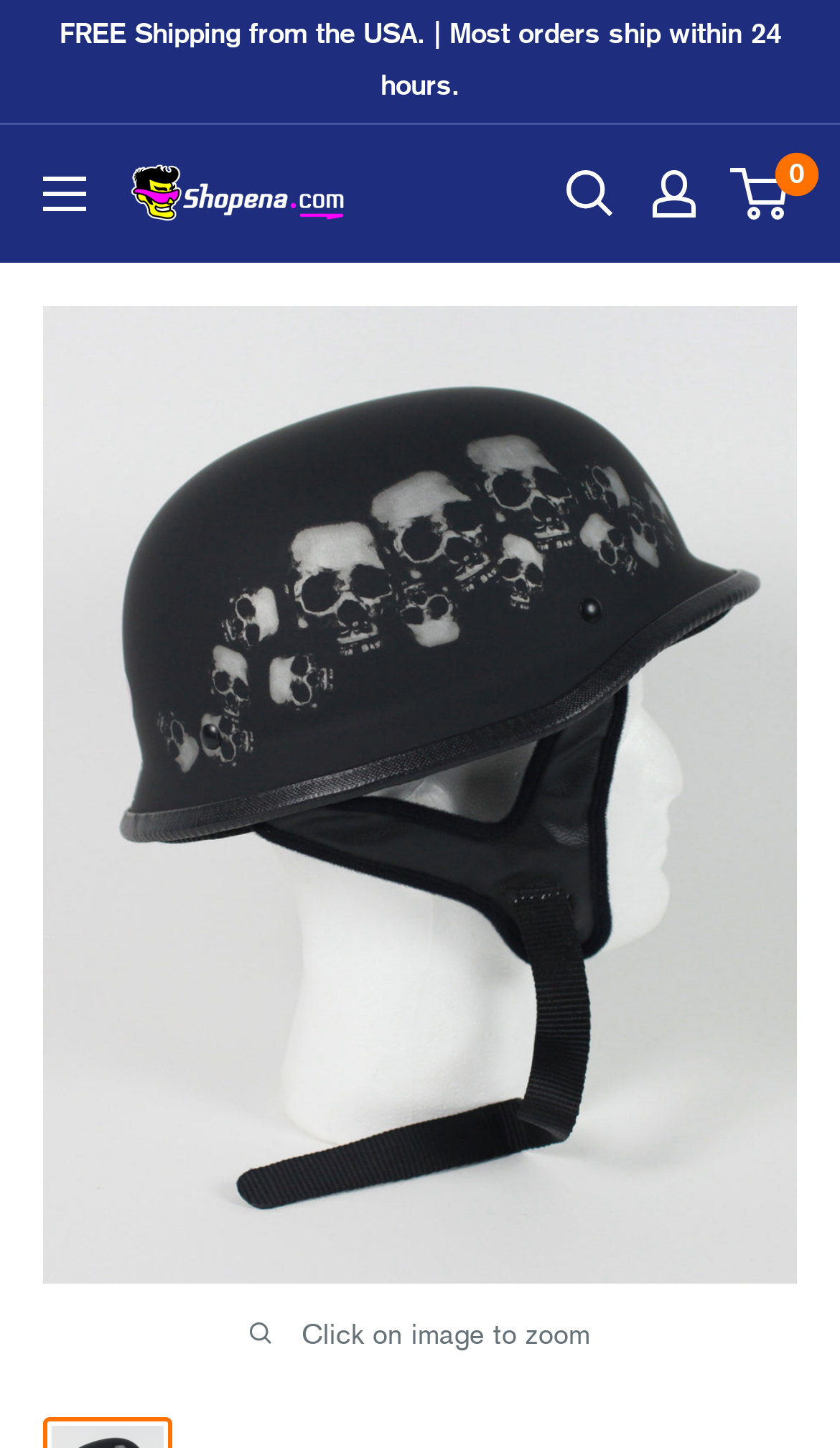Detail the various sections and features of the webpage.

The webpage is about a Rodia Matte Black Skull Pile German Motorcycle Helmet. At the top left of the page, there is a notification stating "FREE Shipping from the USA. | Most orders ship within 24 hours." Next to it, there is a button to open a menu. On the top right, there is a link to the website "Shopena.com" accompanied by its logo. 

Below the top section, there is a large image of the motorcycle helmet, taking up most of the page. The image is centered, with a small text "Click on image to zoom" at the bottom. 

At the top right corner, there are three links: "Open search", "My account", and a link showing the number of items in the cart, which is currently "0".